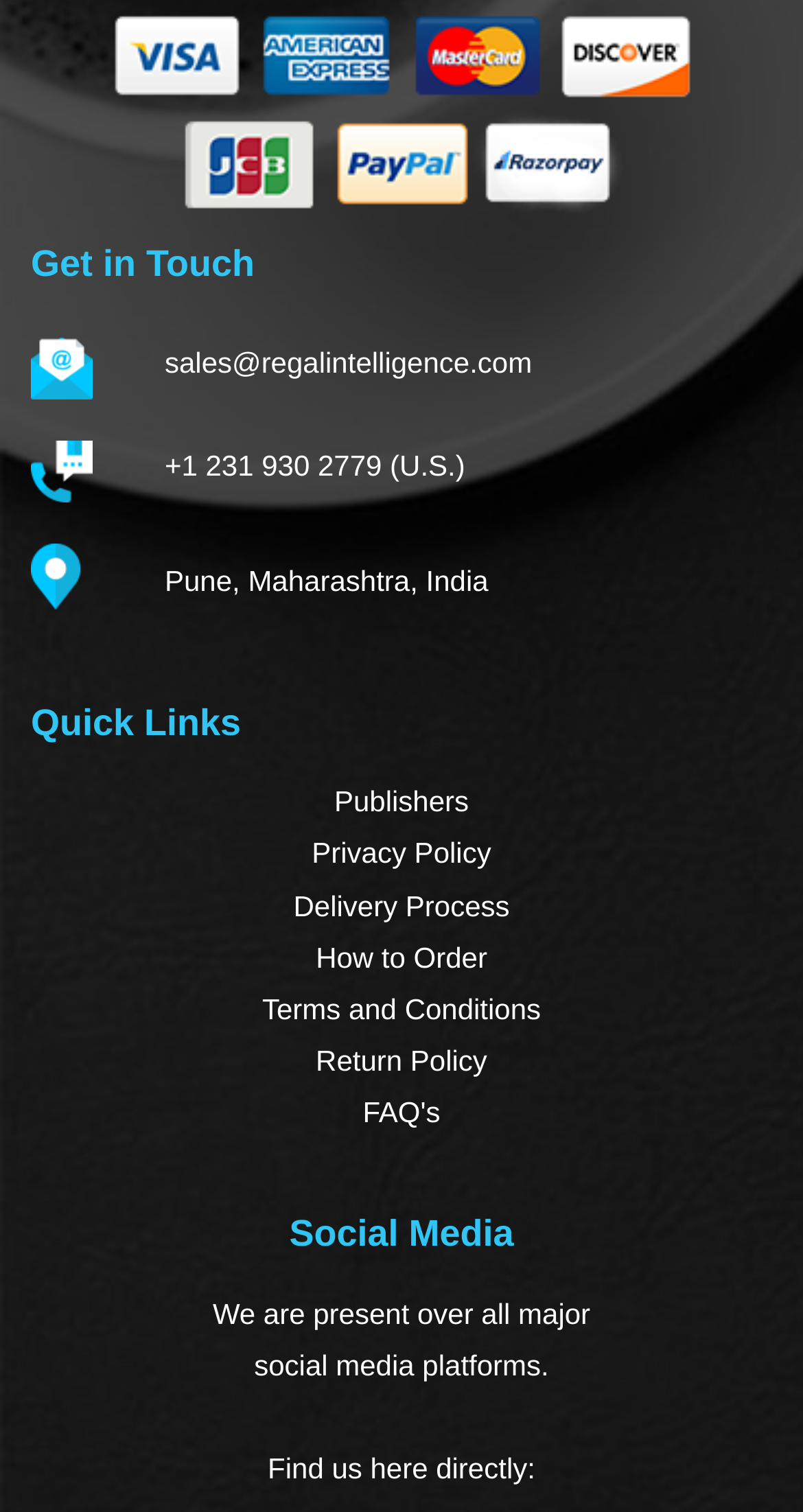Determine the bounding box coordinates in the format (top-left x, top-left y, bottom-right x, bottom-right y). Ensure all values are floating point numbers between 0 and 1. Identify the bounding box of the UI element described by: Terms and Conditions

[0.038, 0.651, 0.962, 0.685]